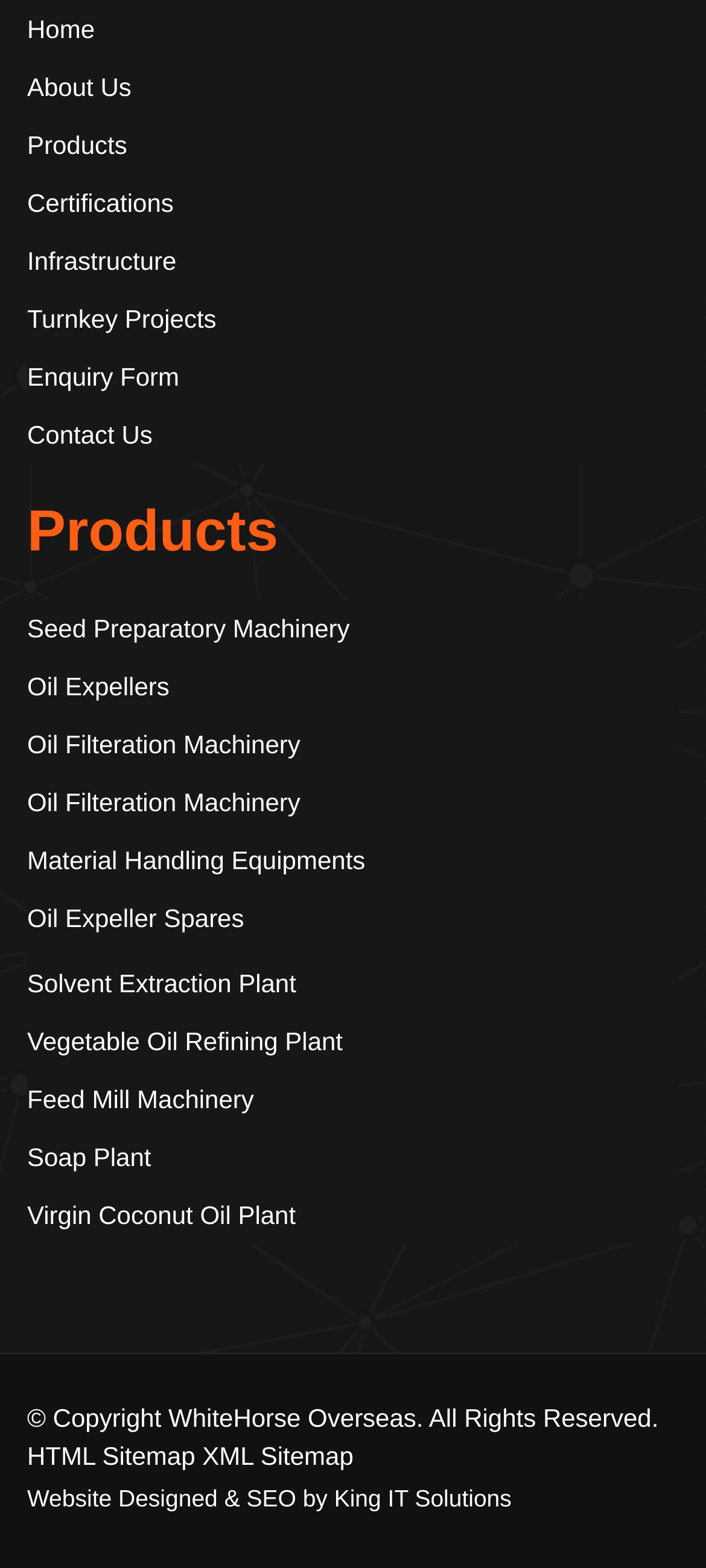Determine the bounding box coordinates of the target area to click to execute the following instruction: "view products."

[0.038, 0.319, 0.962, 0.359]